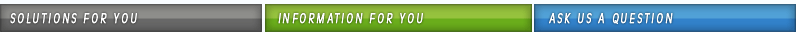What is the purpose of the 'Ask Us a Question' button?
Your answer should be a single word or phrase derived from the screenshot.

to inquire directly with the firm